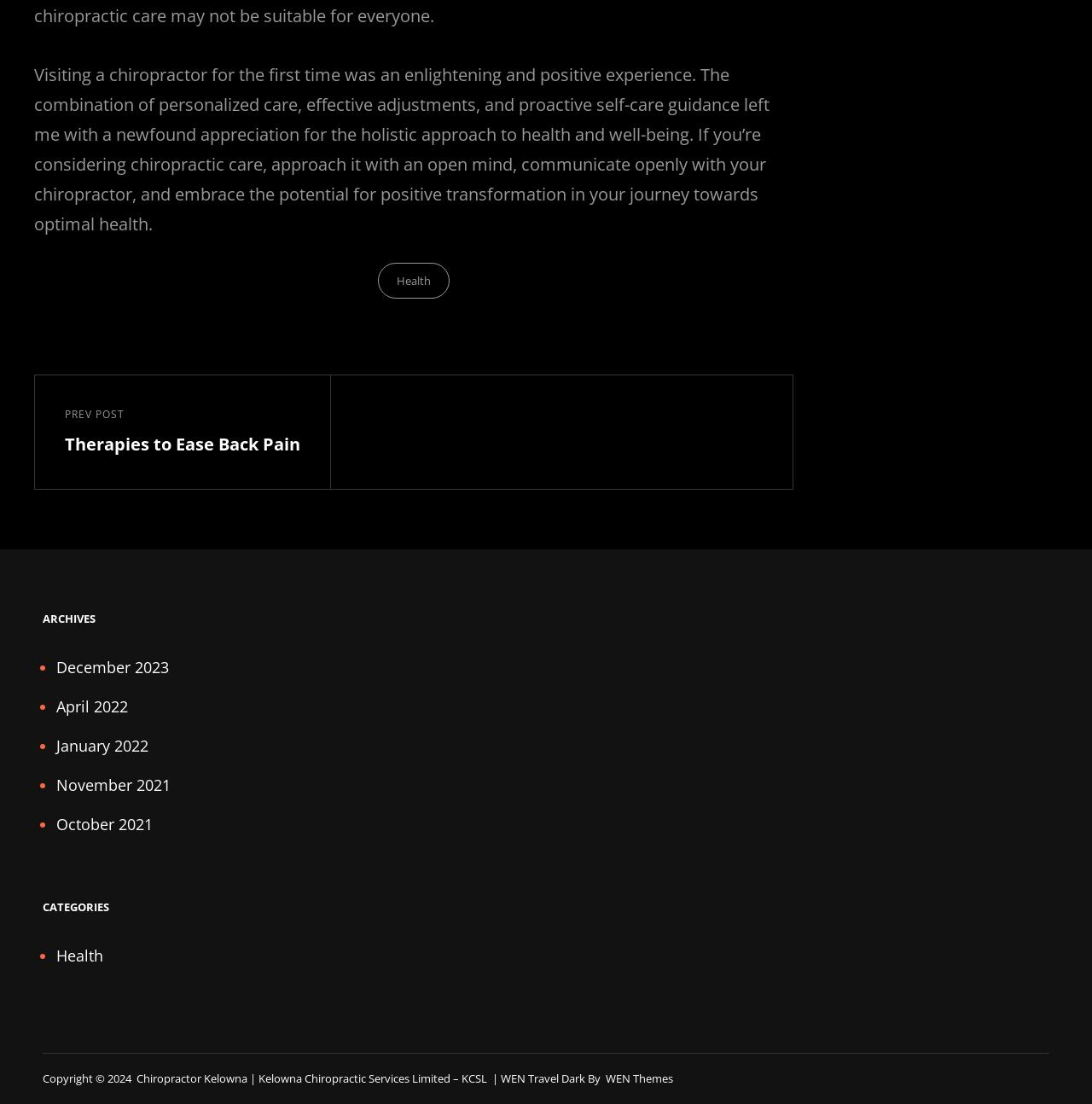How many archive links are there?
Answer the question with as much detail as possible.

The archive links can be found in the complementary element with ID 195. Under this element, there are five link elements with the texts 'December 2023', 'April 2022', 'January 2022', 'November 2021', and 'October 2021', which are the archive links.